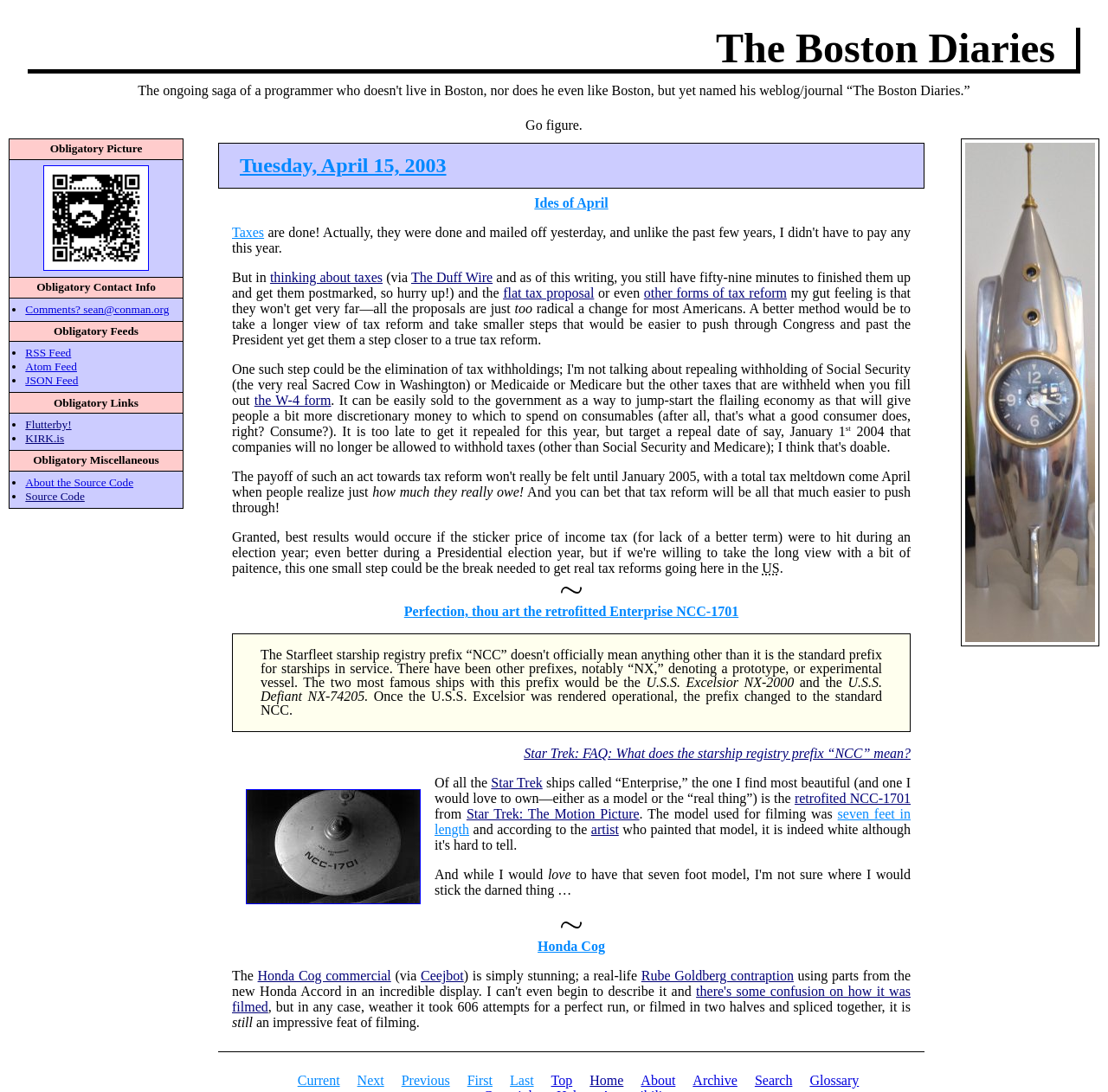Find and indicate the bounding box coordinates of the region you should select to follow the given instruction: "Read the 'Ides of April' heading".

[0.197, 0.173, 0.834, 0.2]